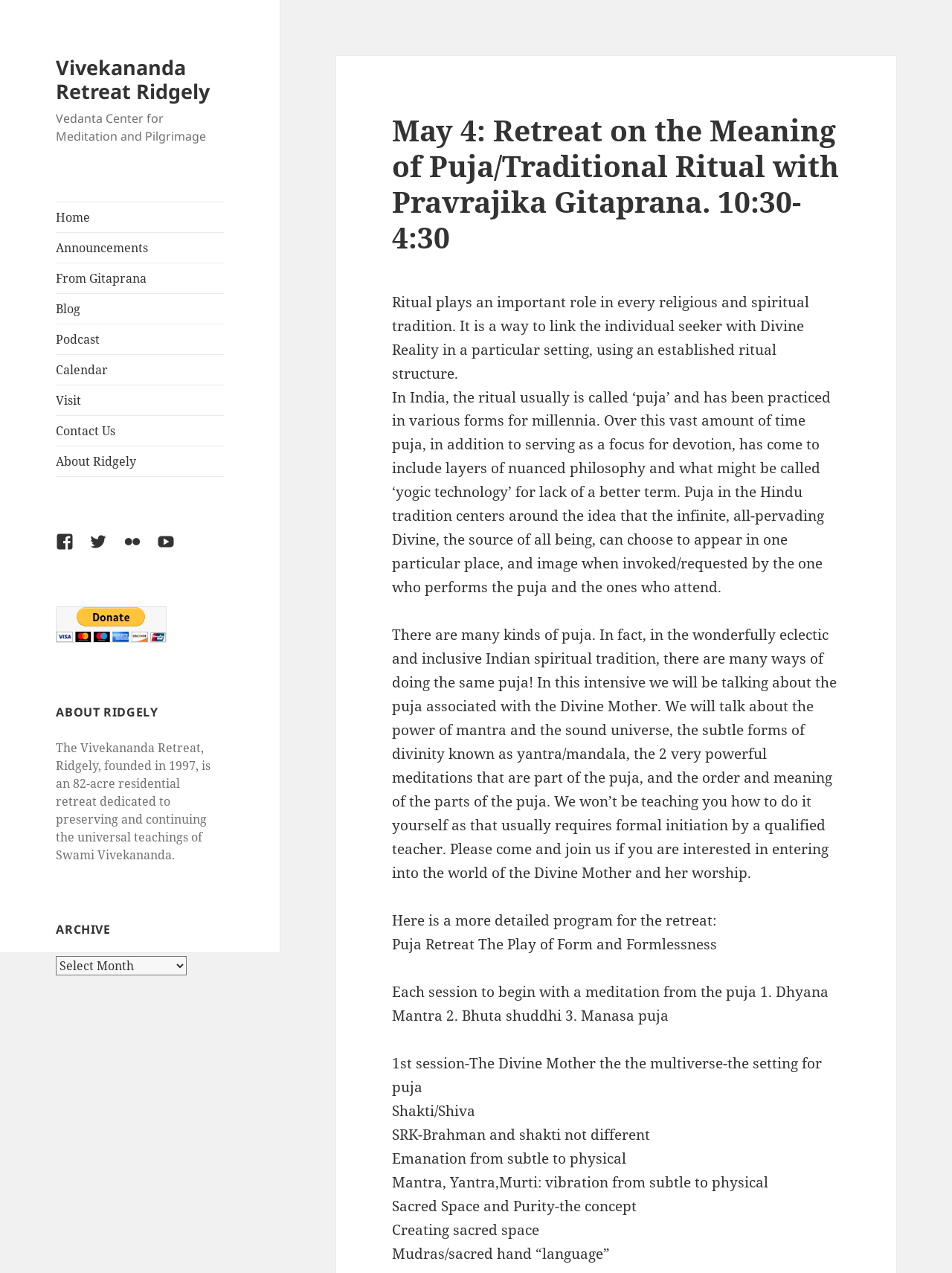Generate a comprehensive caption for the webpage you are viewing.

This webpage appears to be about a retreat event organized by the Vivekananda Retreat Ridgely, a residential retreat center dedicated to preserving and continuing the universal teachings of Swami Vivekananda. 

At the top of the page, there is a link to "Vivekananda Retreat Ridgely" and a static text "Vedanta Center for Meditation and Pilgrimage". Below this, there is a row of links to different sections of the website, including "Home", "Announcements", "From Gitaprana", "Blog", "Podcast", "Calendar", "Visit", "Contact Us", and "About Ridgely". 

Further down, there are social media links to Facebook, Twitter, Flickr, and Youtube. On the left side of the page, there is a PayPal button. 

The main content of the page is about the retreat event, which is titled "Retreat on the Meaning of Puja/Traditional Ritual with Pravrajika Gitaprana" and is scheduled to take place on May 4 from 10:30-4:30. The event description explains the importance of ritual in religious and spiritual traditions, specifically the Hindu tradition of puja, and its various forms and layers of philosophy and yogic technology. 

The retreat will focus on the puja associated with the Divine Mother, covering topics such as the power of mantra and the sound universe, yantra/mandala, and the order and meaning of the parts of the puja. The program for the retreat is also outlined, including meditation sessions, discussions on the Divine Mother and the multiverse, and the concept of sacred space and purity.